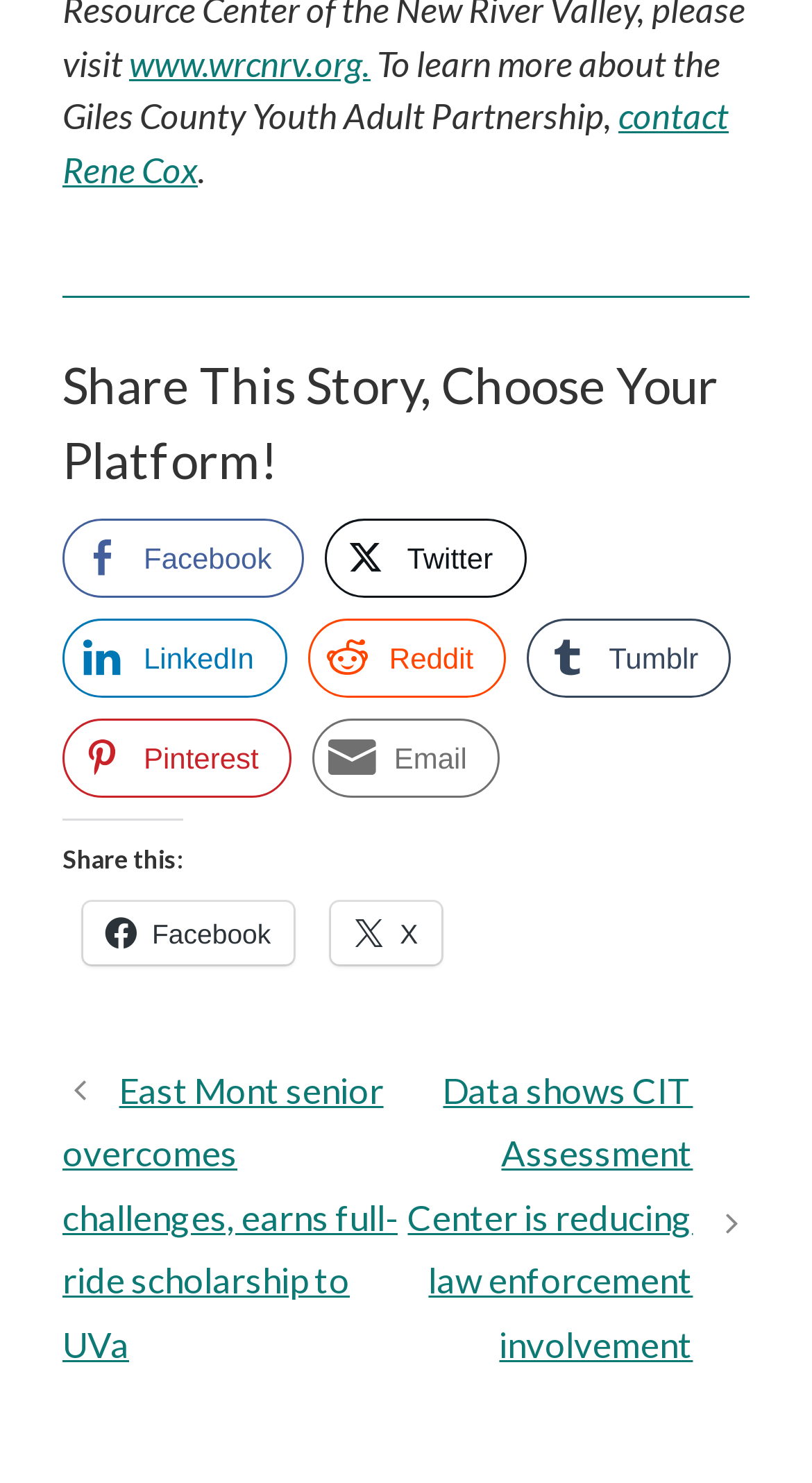Find and indicate the bounding box coordinates of the region you should select to follow the given instruction: "Share this story on Facebook".

[0.077, 0.35, 0.376, 0.403]